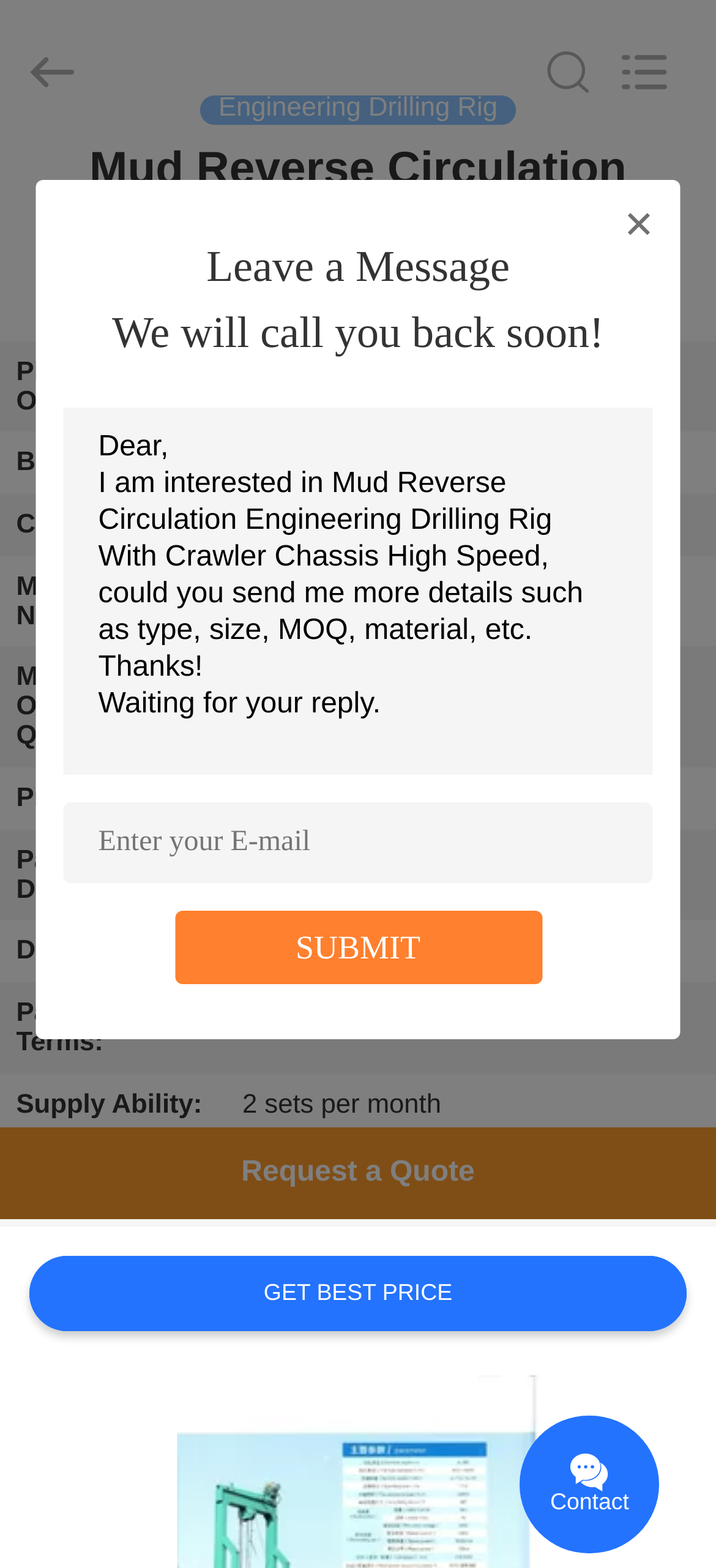Predict the bounding box of the UI element based on the description: "Request A Quote". The coordinates should be four float numbers between 0 and 1, formatted as [left, top, right, bottom].

[0.0, 0.614, 0.309, 0.714]